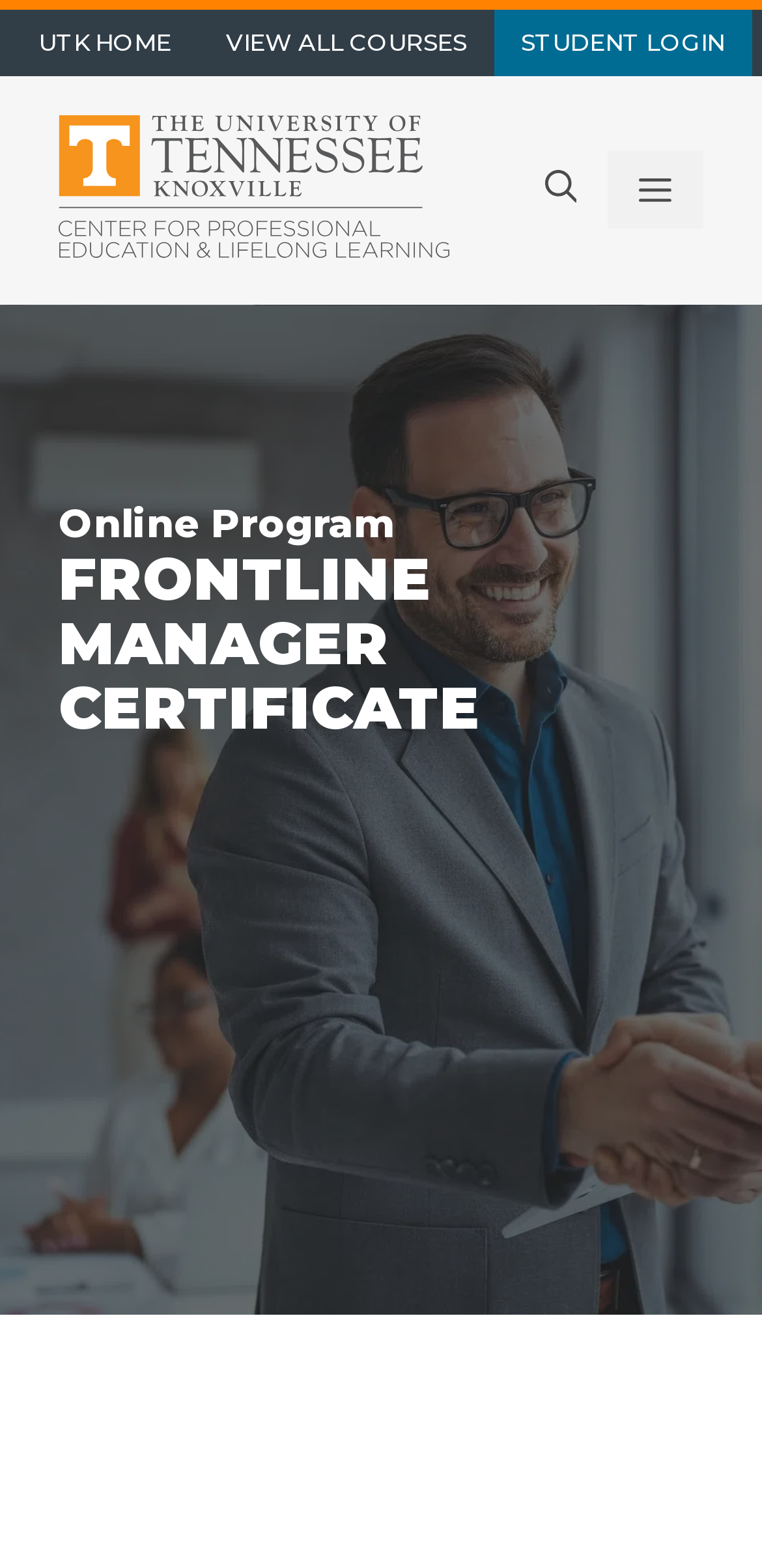What is the theme of the online program?
Can you provide an in-depth and detailed response to the question?

I inferred this answer by looking at the heading 'Online Program' and the heading 'FRONTLINE MANAGER CERTIFICATE' which suggests that the online program is related to management.